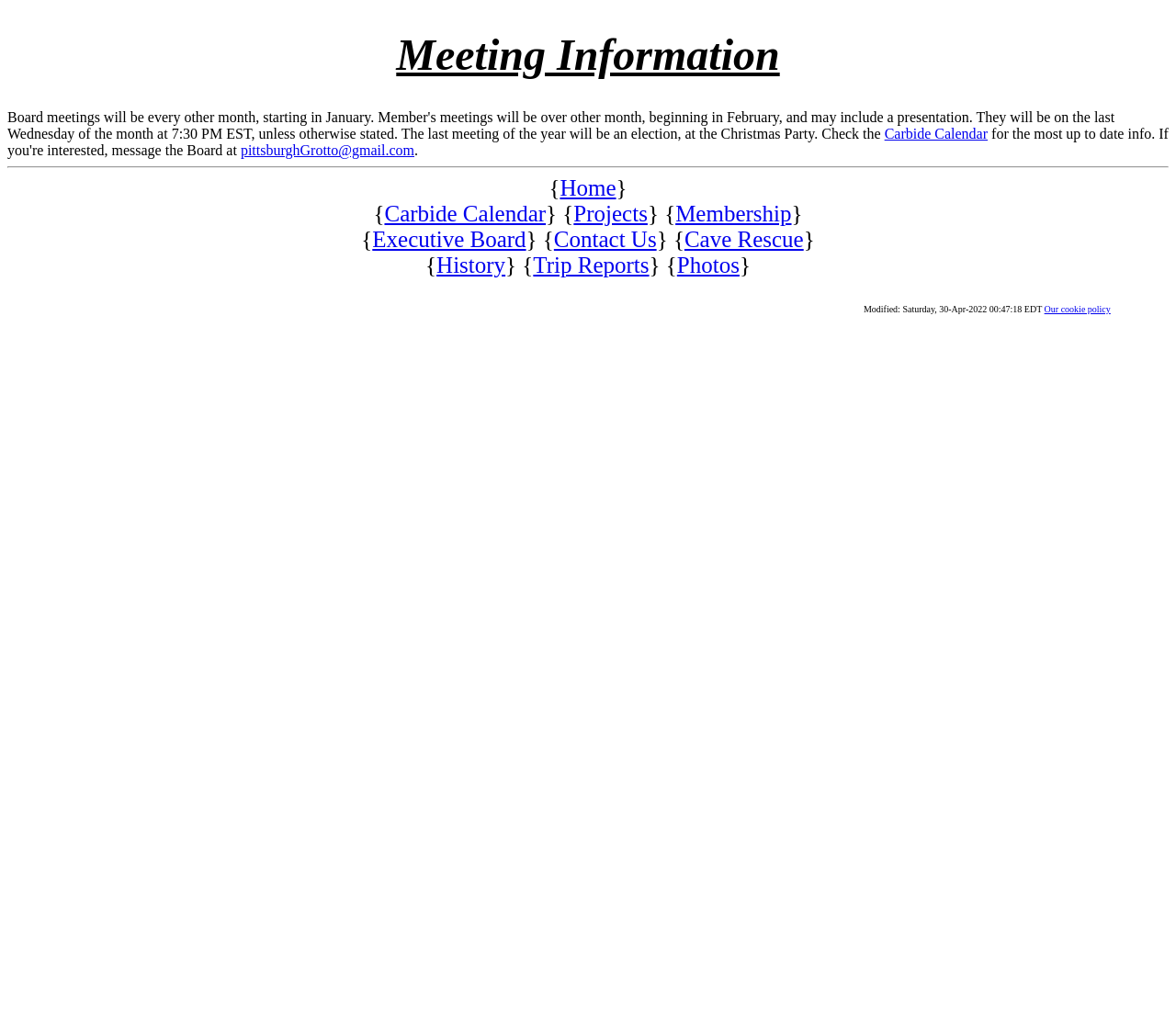Determine the bounding box coordinates of the target area to click to execute the following instruction: "Go to the previous slide."

None